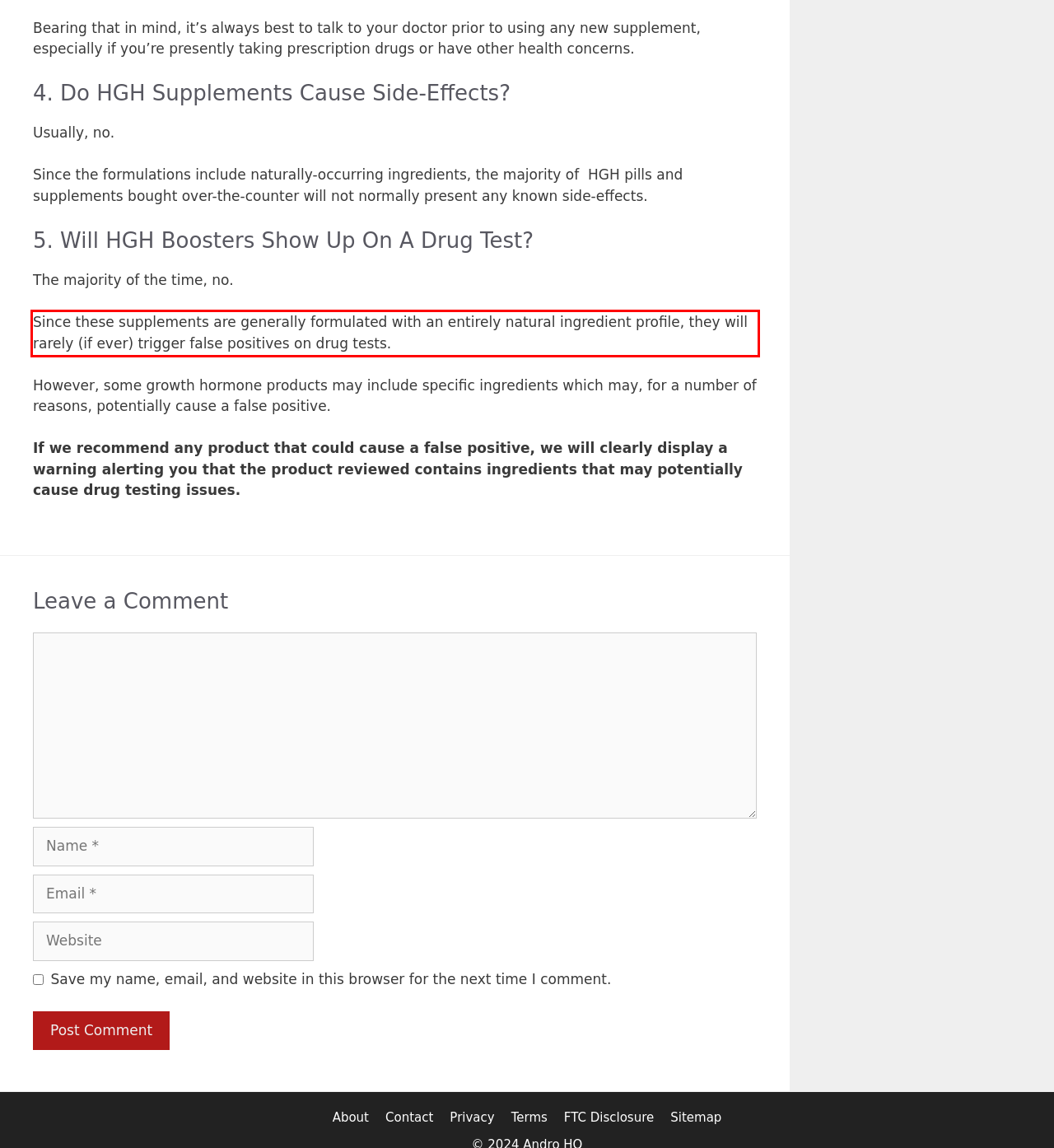Given a webpage screenshot, identify the text inside the red bounding box using OCR and extract it.

Since these supplements are generally formulated with an entirely natural ingredient profile, they will rarely (if ever) trigger false positives on drug tests.